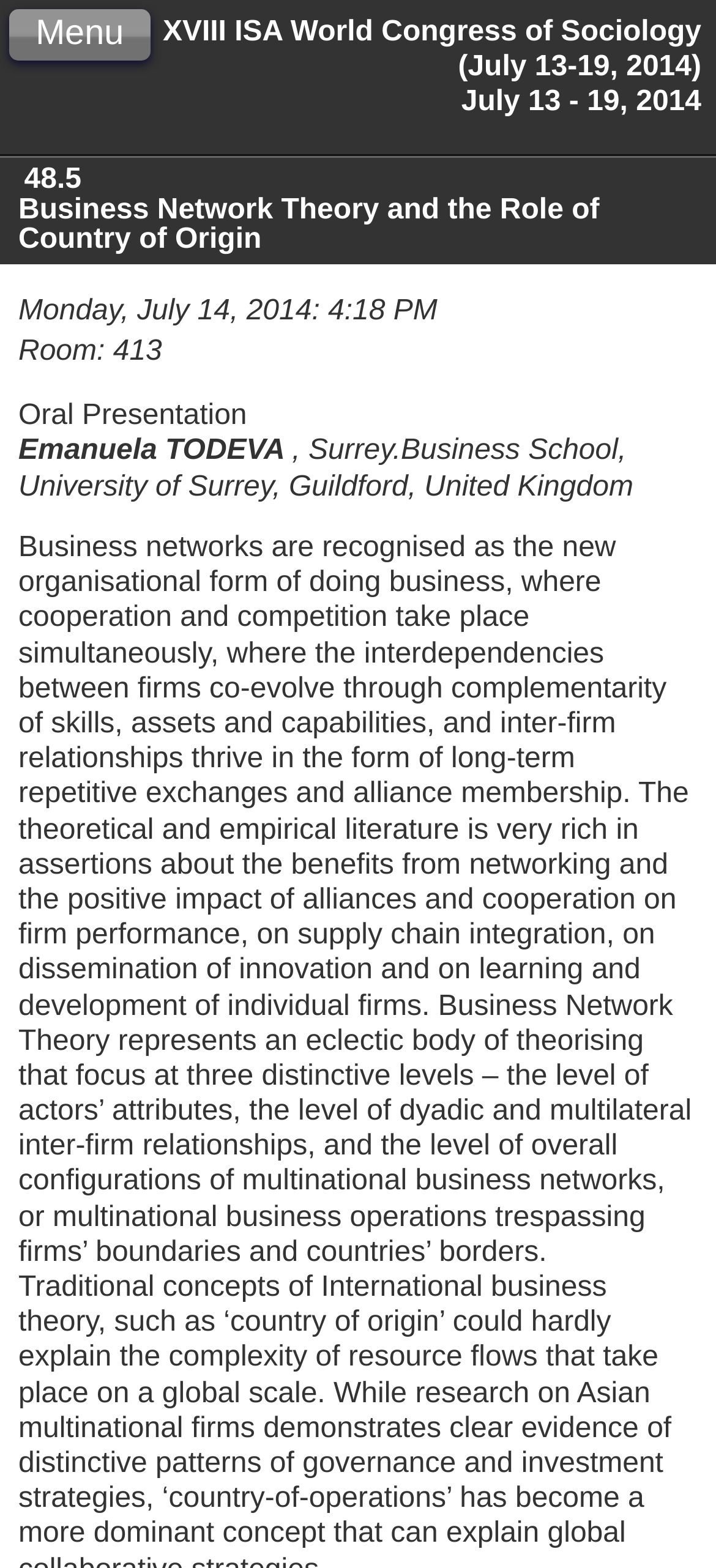Look at the image and answer the question in detail:
What is the room number of the presentation?

I found the room number by looking at the StaticText element 'Room: 413' which is located below the date and time of the event with a bounding box coordinate of [0.026, 0.214, 0.226, 0.234].